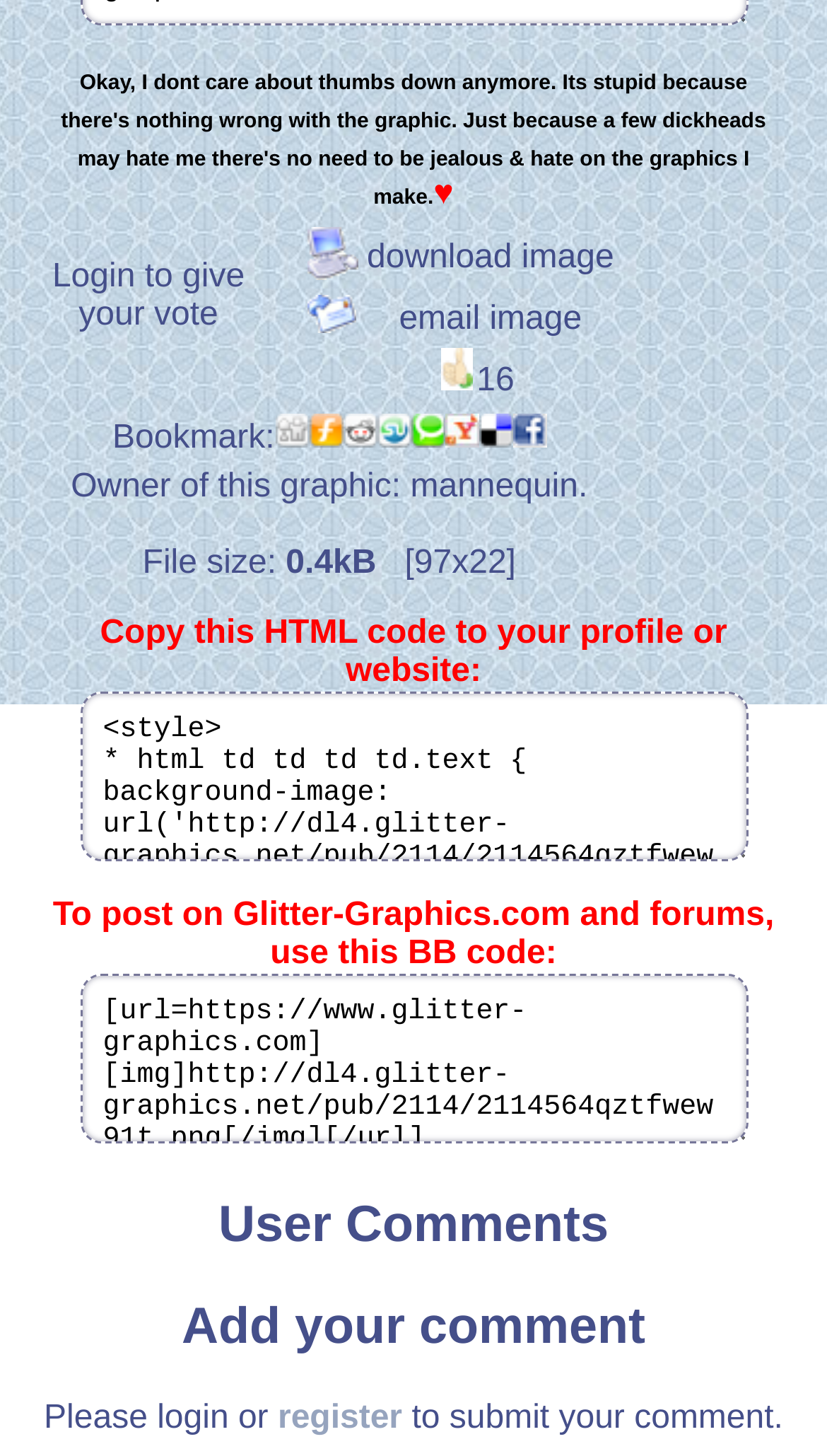Determine the bounding box coordinates in the format (top-left x, top-left y, bottom-right x, bottom-right y). Ensure all values are floating point numbers between 0 and 1. Identify the bounding box of the UI element described by: mannequin.

[0.496, 0.322, 0.711, 0.347]